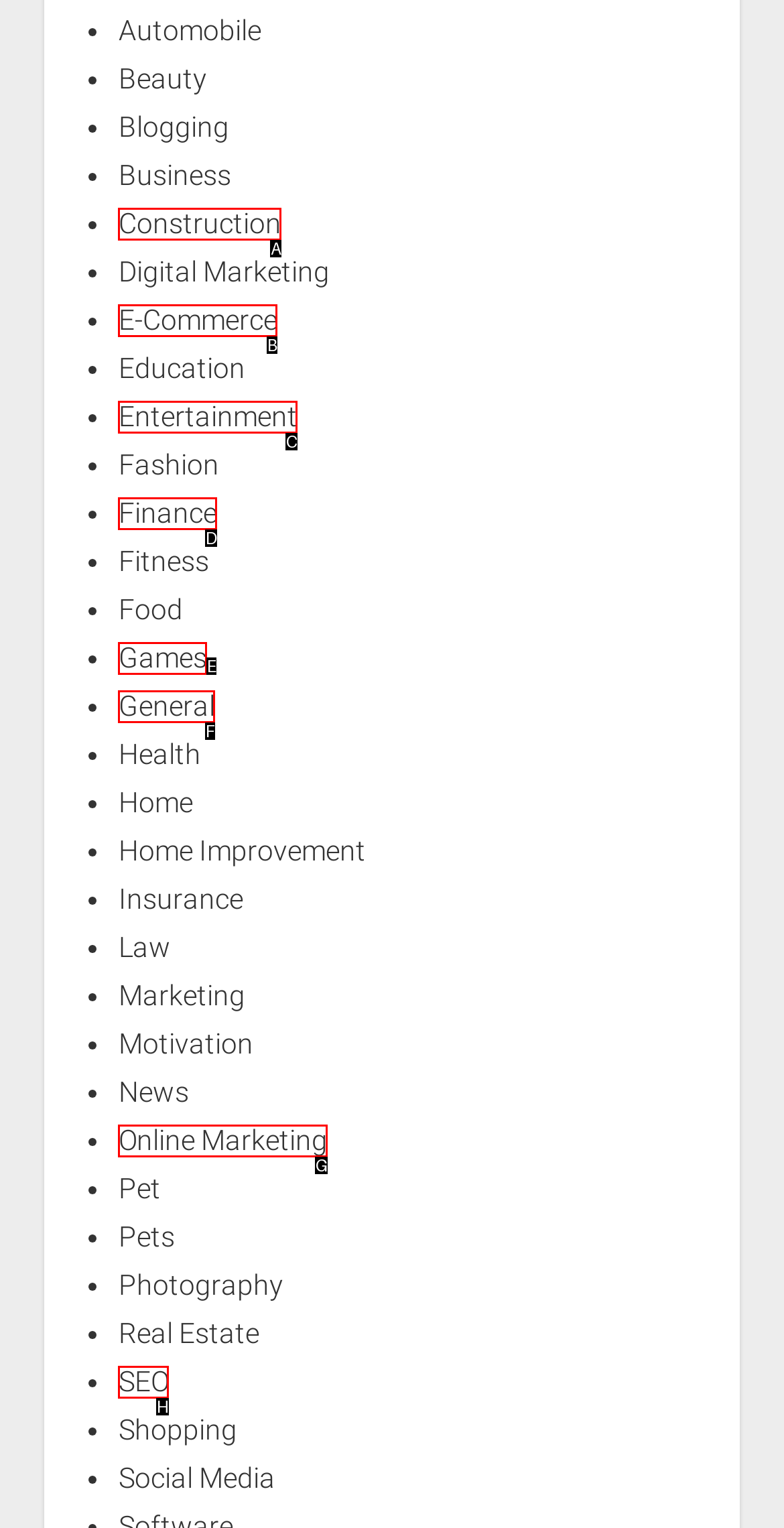Pinpoint the HTML element that fits the description: Finance
Answer by providing the letter of the correct option.

D